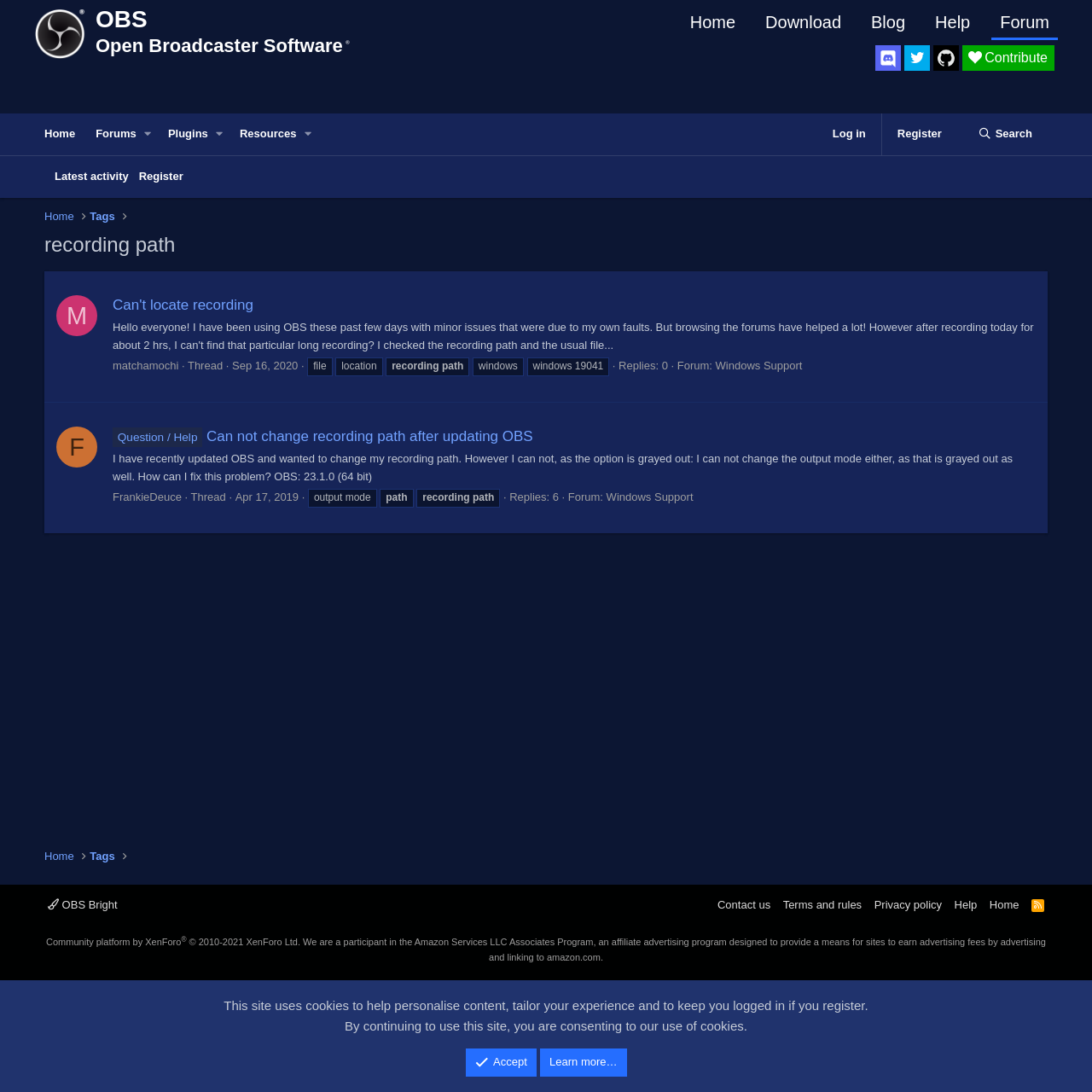Bounding box coordinates are specified in the format (top-left x, top-left y, bottom-right x, bottom-right y). All values are floating point numbers bounded between 0 and 1. Please provide the bounding box coordinate of the region this sentence describes: Tags

[0.082, 0.19, 0.105, 0.206]